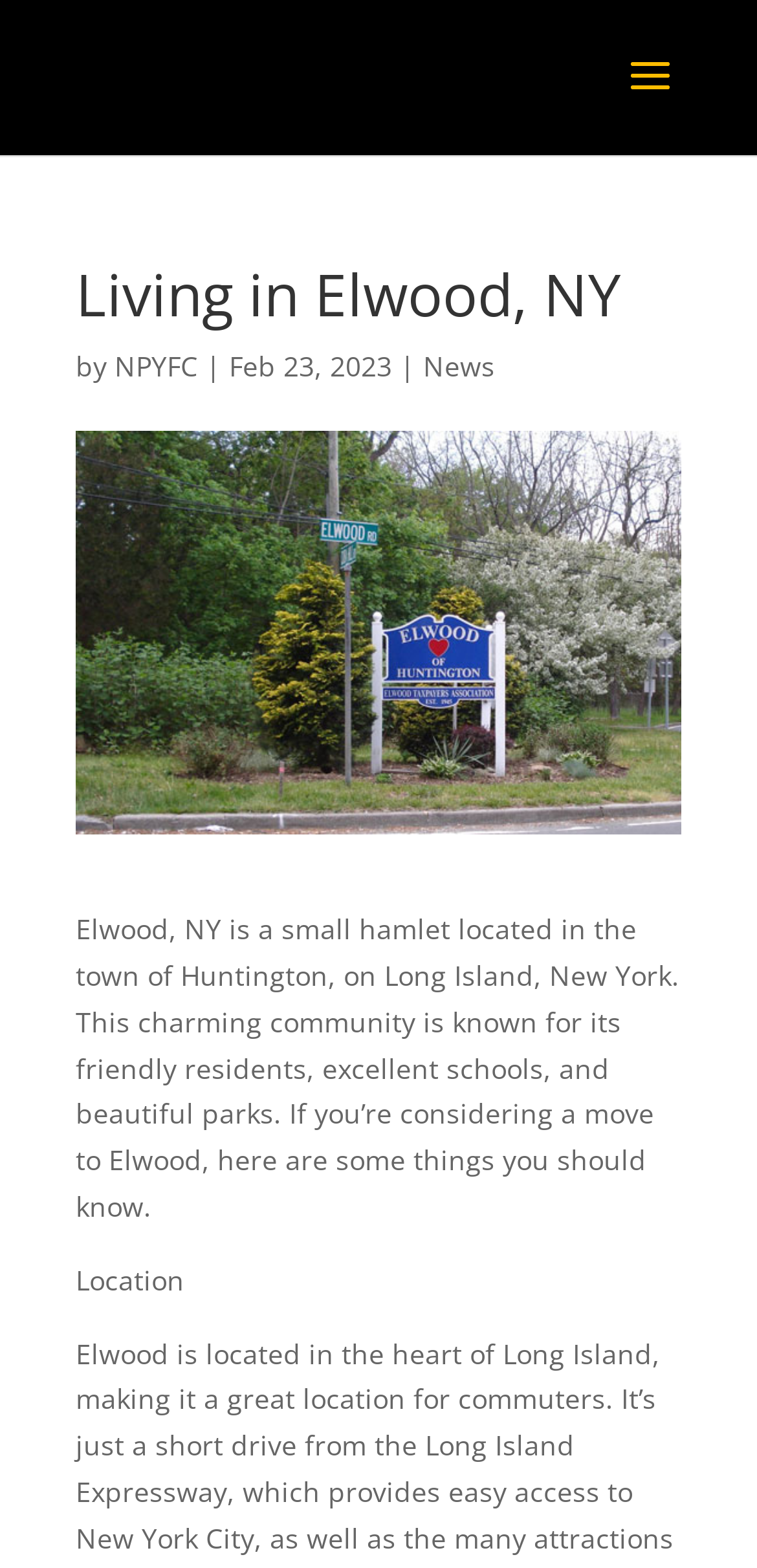What is the author of the article?
Give a comprehensive and detailed explanation for the question.

The author of the article is mentioned in the top section of the webpage, where it says 'by NPYFC', indicating that NPYFC is the author of the article.